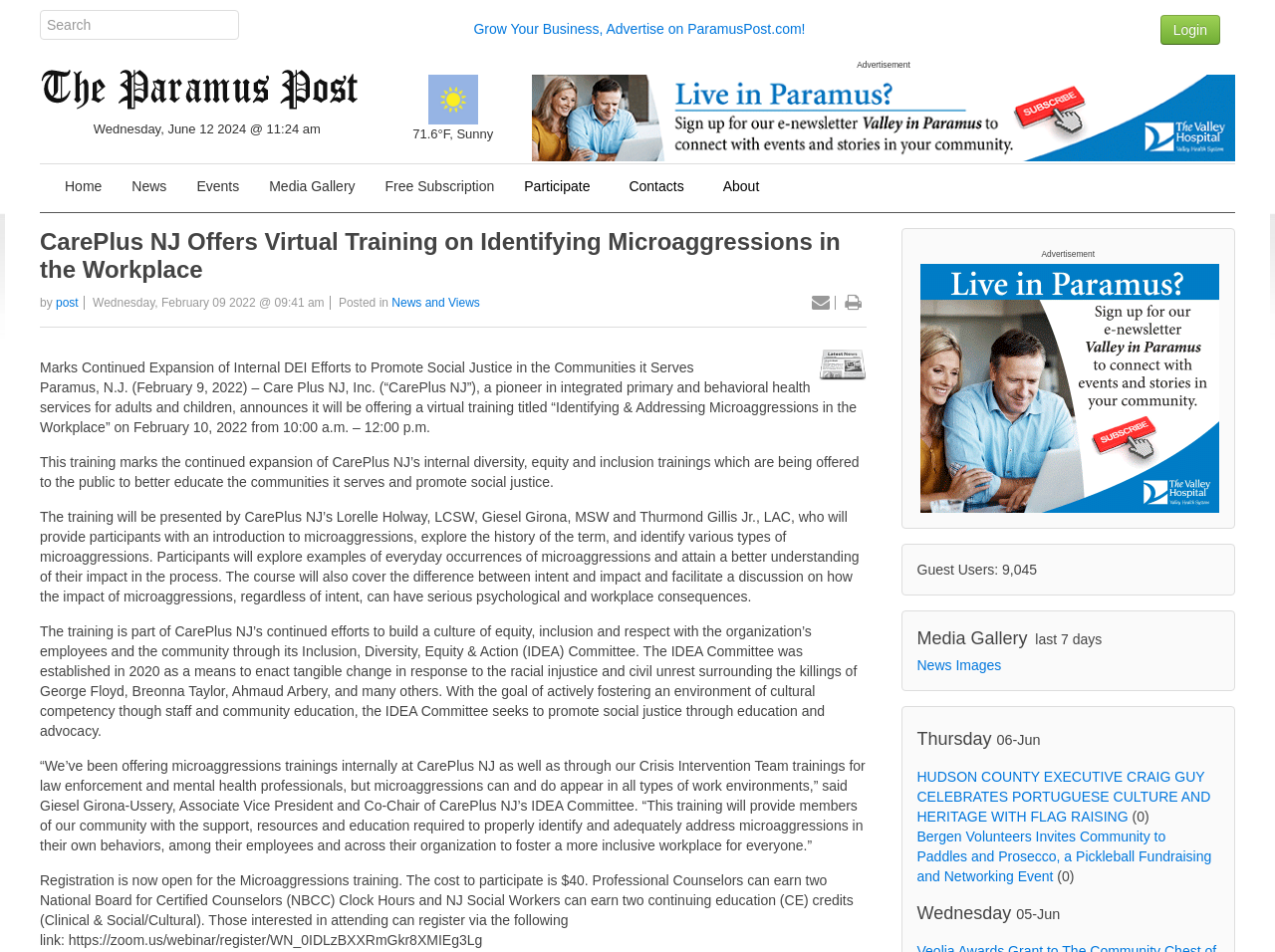Please find the bounding box coordinates of the element that needs to be clicked to perform the following instruction: "Login". The bounding box coordinates should be four float numbers between 0 and 1, represented as [left, top, right, bottom].

[0.91, 0.015, 0.957, 0.047]